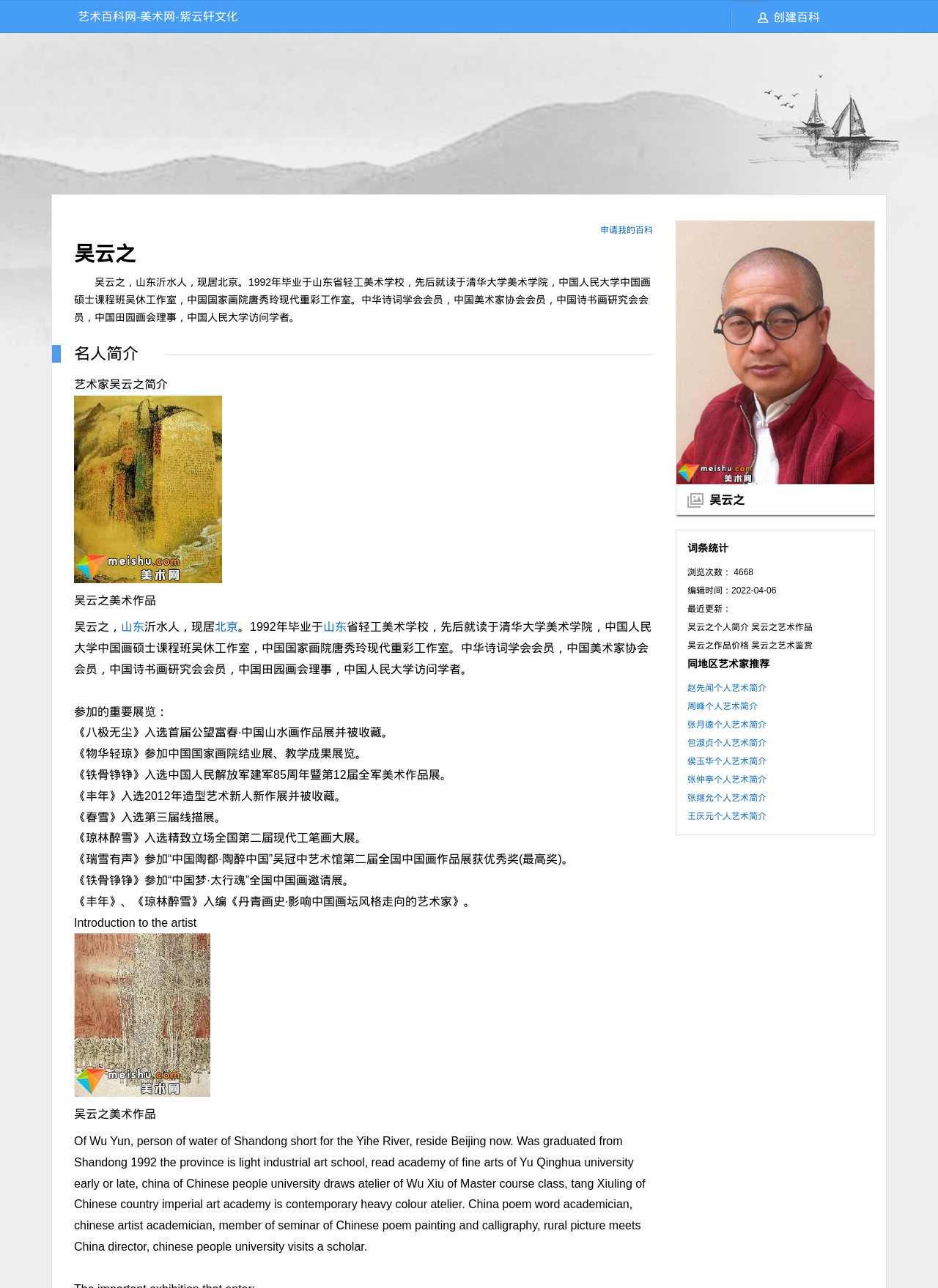Reply to the question with a single word or phrase:
What is the title of the first exhibition mentioned?

首届公望富春·中国山水画作品展